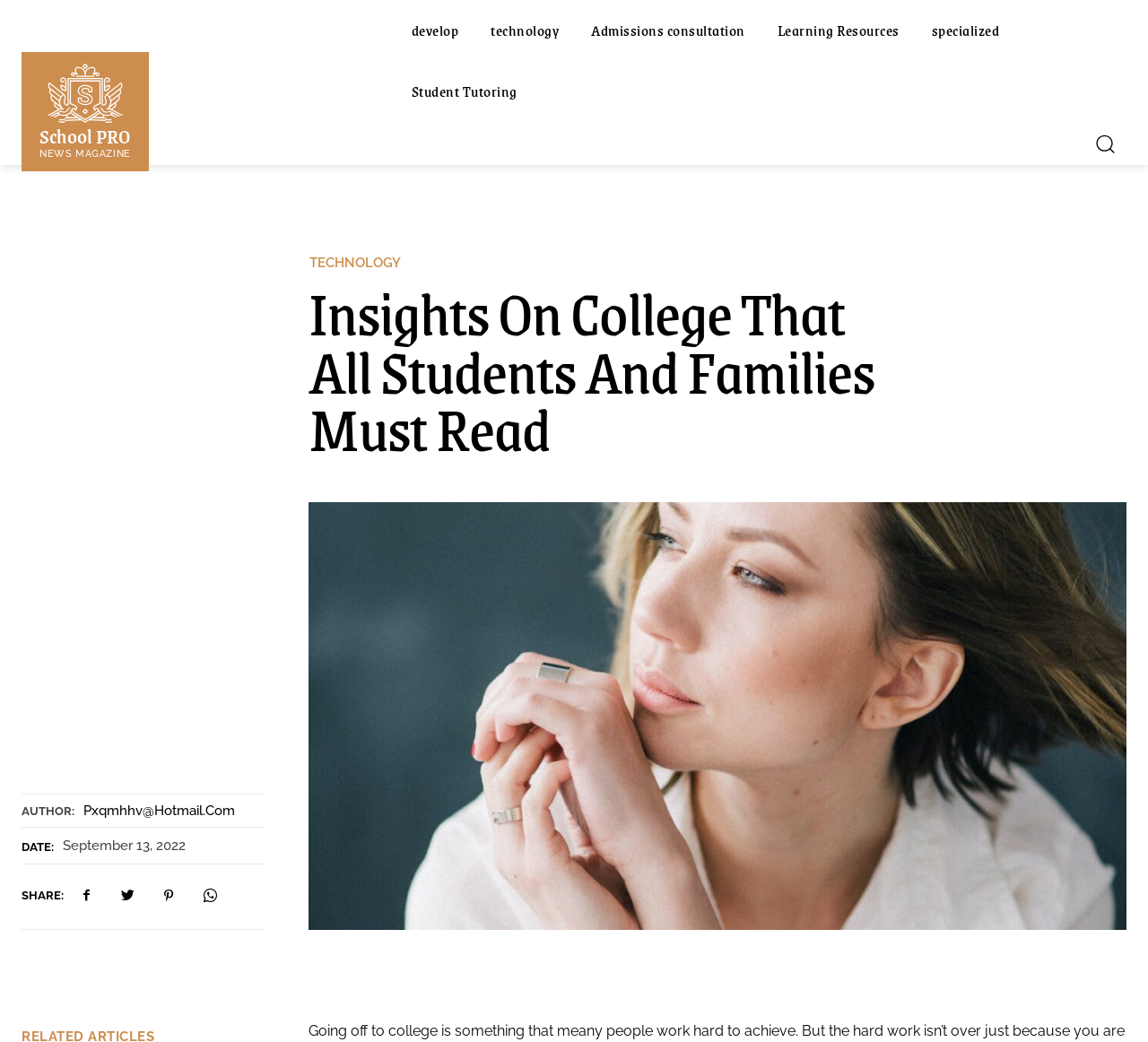What is the purpose of the button at the top right corner? Examine the screenshot and reply using just one word or a brief phrase.

Search